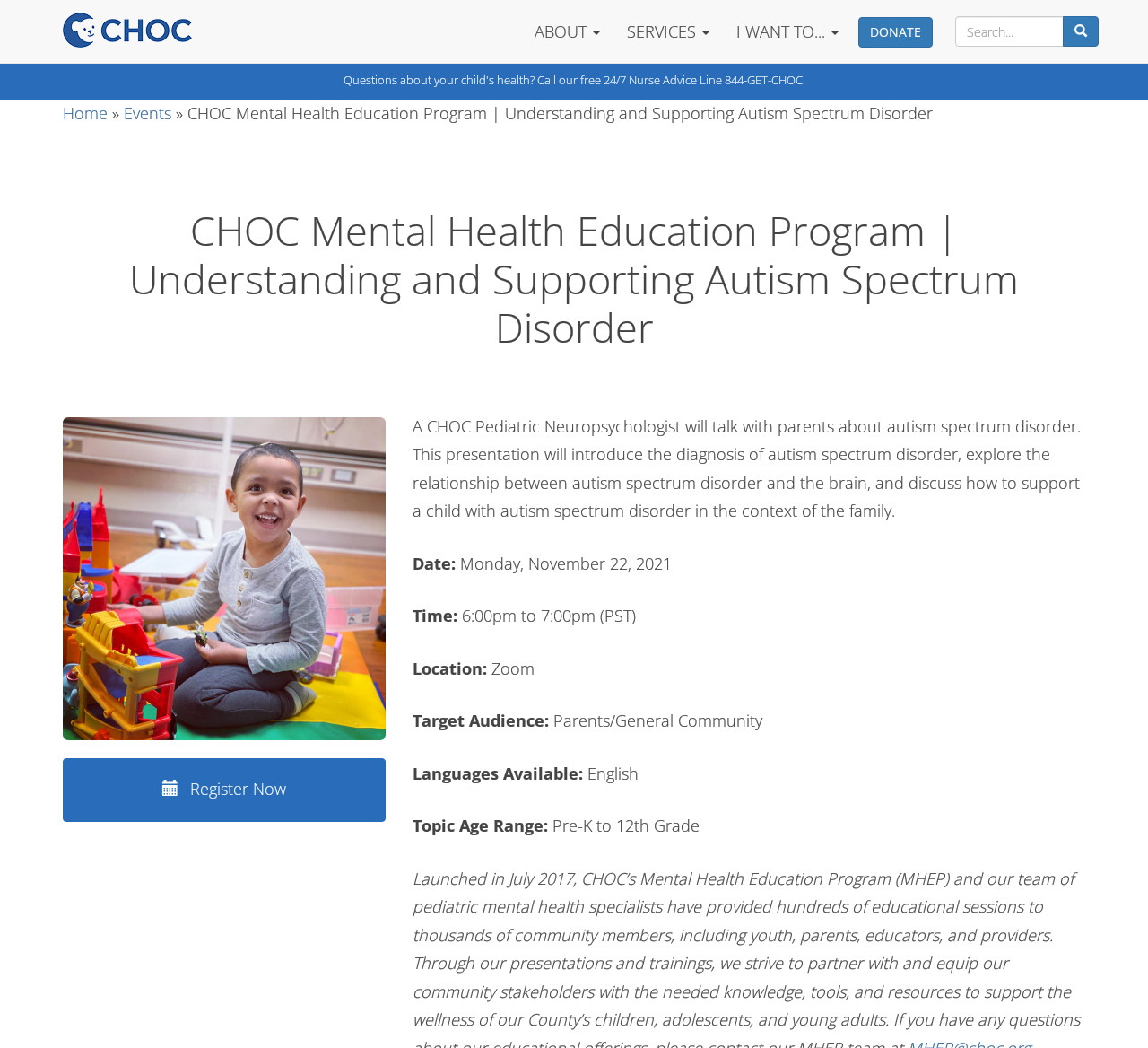Provide the bounding box coordinates for the specified HTML element described in this description: "aria-label="Submit search"". The coordinates should be four float numbers ranging from 0 to 1, in the format [left, top, right, bottom].

[0.926, 0.016, 0.957, 0.045]